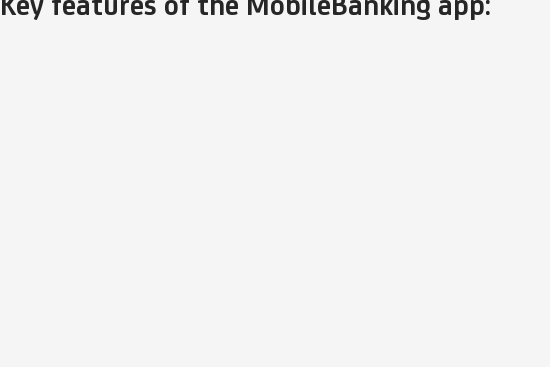Utilize the details in the image to give a detailed response to the question: What is the purpose of biometric technology in the app?

The innovative feature allows users to quickly and securely sign their transfers, eliminating the need for tedious code entry. This emphasizes the convenience and security offered by such technological advancements in modern banking solutions.